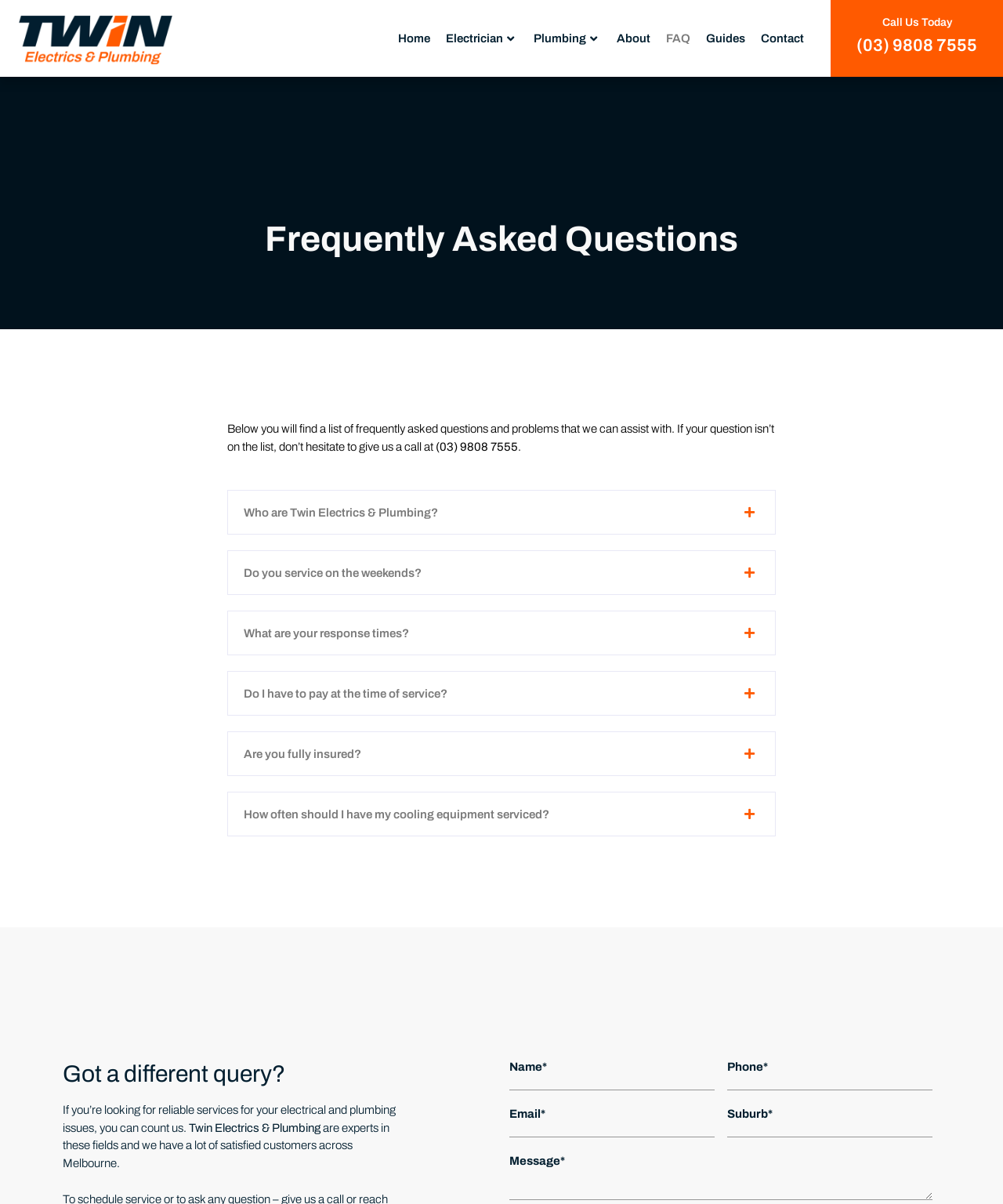Based on what you see in the screenshot, provide a thorough answer to this question: Are Twin Electrics & Plumbing fully insured?

The answer to this question can be found in the FAQ section, where one of the questions is 'Are you fully insured?' and the answer is not explicitly stated but implied to be yes.